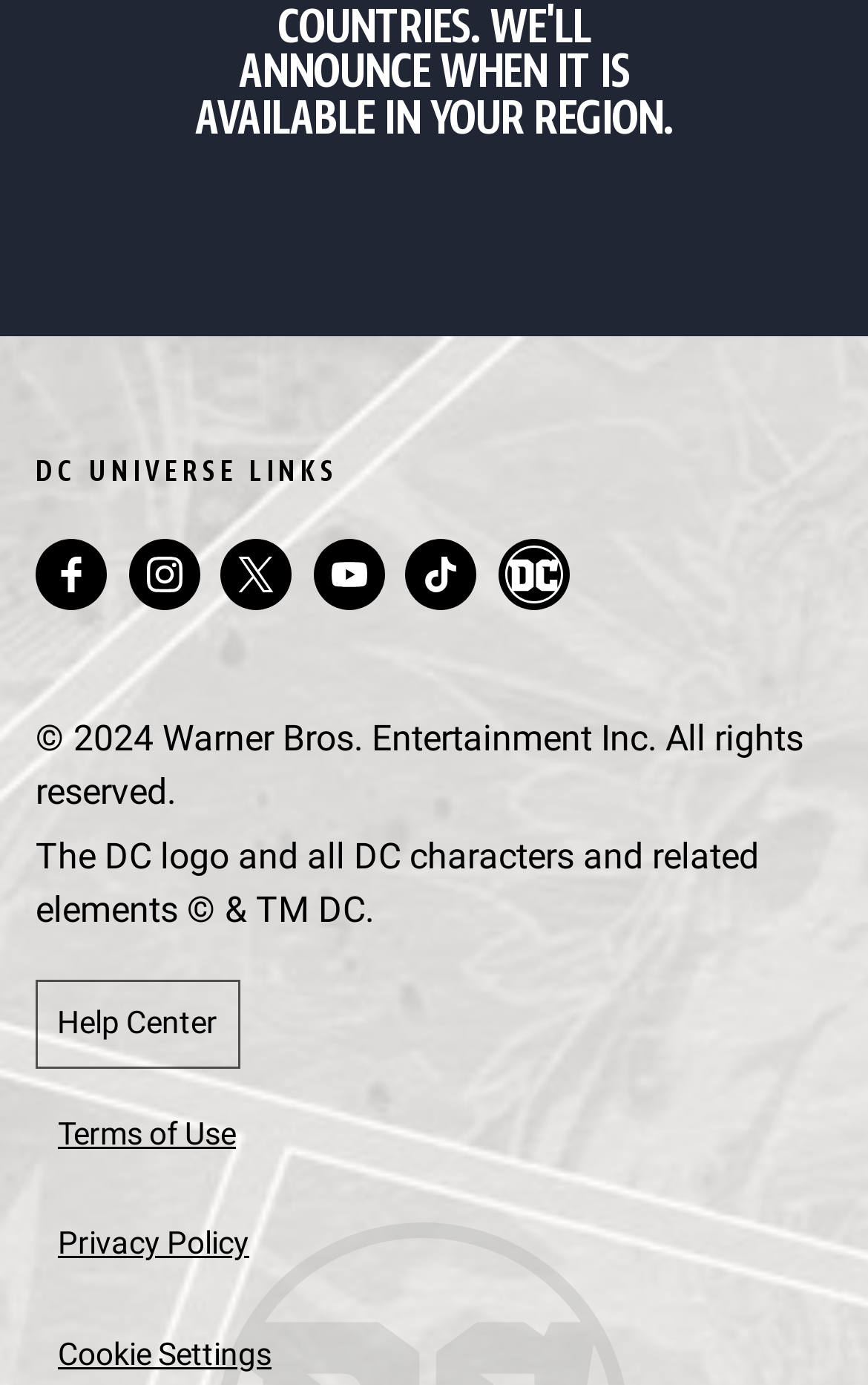Identify and provide the bounding box coordinates of the UI element described: "Terms of Use". The coordinates should be formatted as [left, top, right, bottom], with each number being a float between 0 and 1.

[0.041, 0.786, 0.297, 0.852]